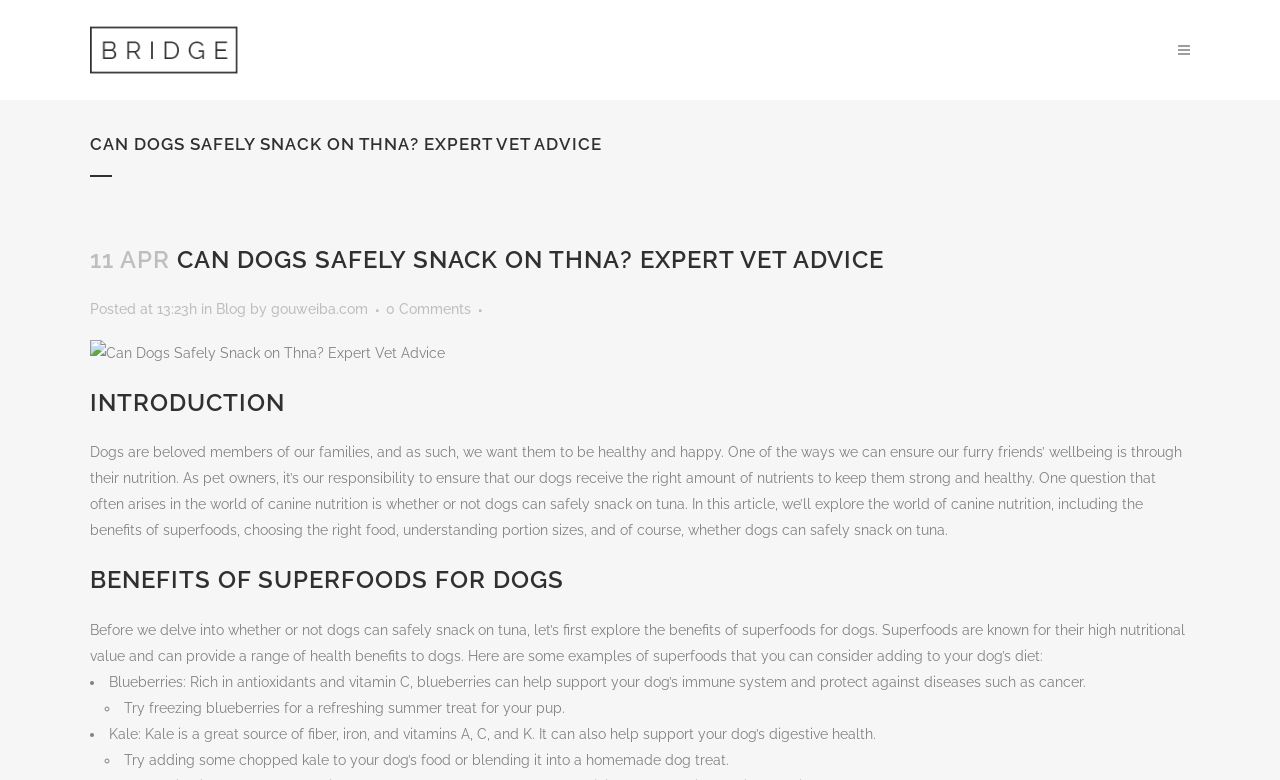Refer to the screenshot and answer the following question in detail:
What is the topic of the article?

The topic of the article can be determined by reading the main heading 'CAN DOGS SAFELY SNACK ON THNA? EXPERT VET ADVICE' and the introduction paragraph, which discusses the nutrition of dogs and whether they can safely snack on tuna.